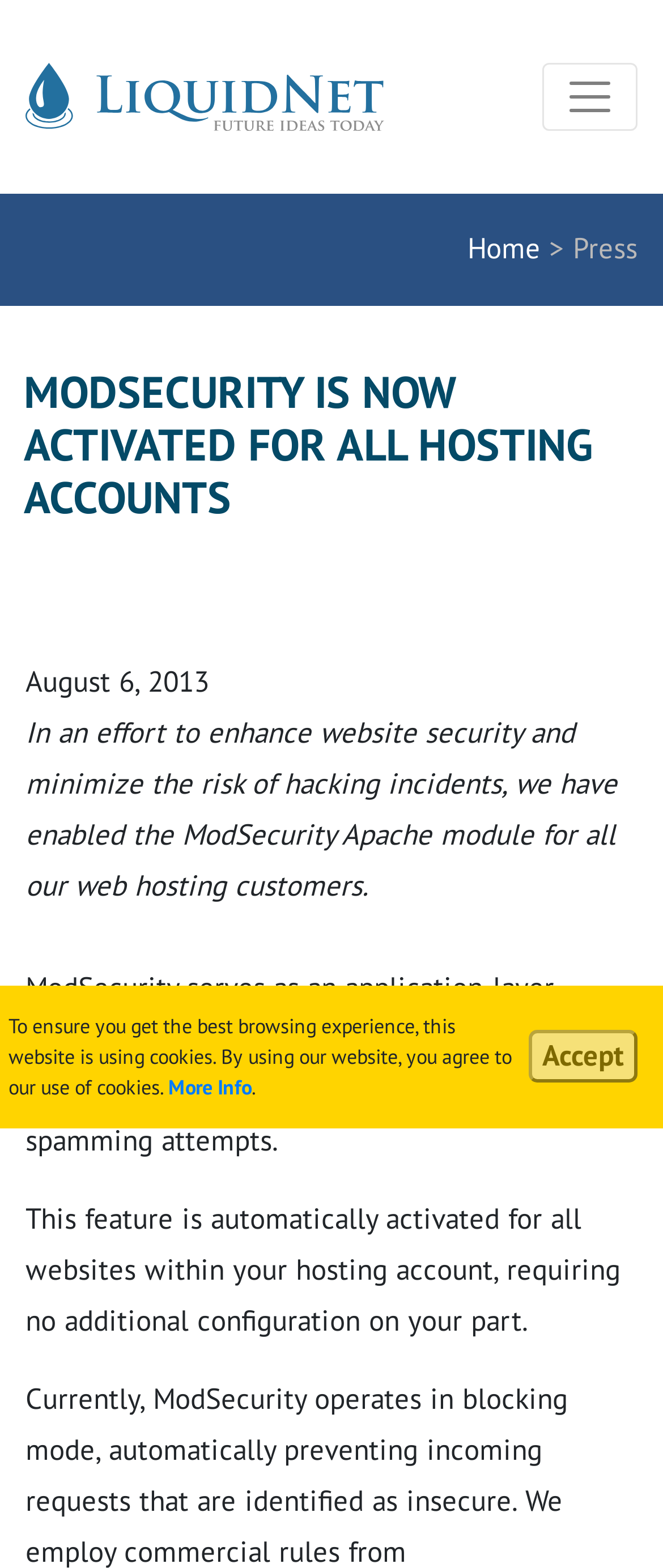Please find the bounding box coordinates (top-left x, top-left y, bottom-right x, bottom-right y) in the screenshot for the UI element described as follows: Privacy Policy

None